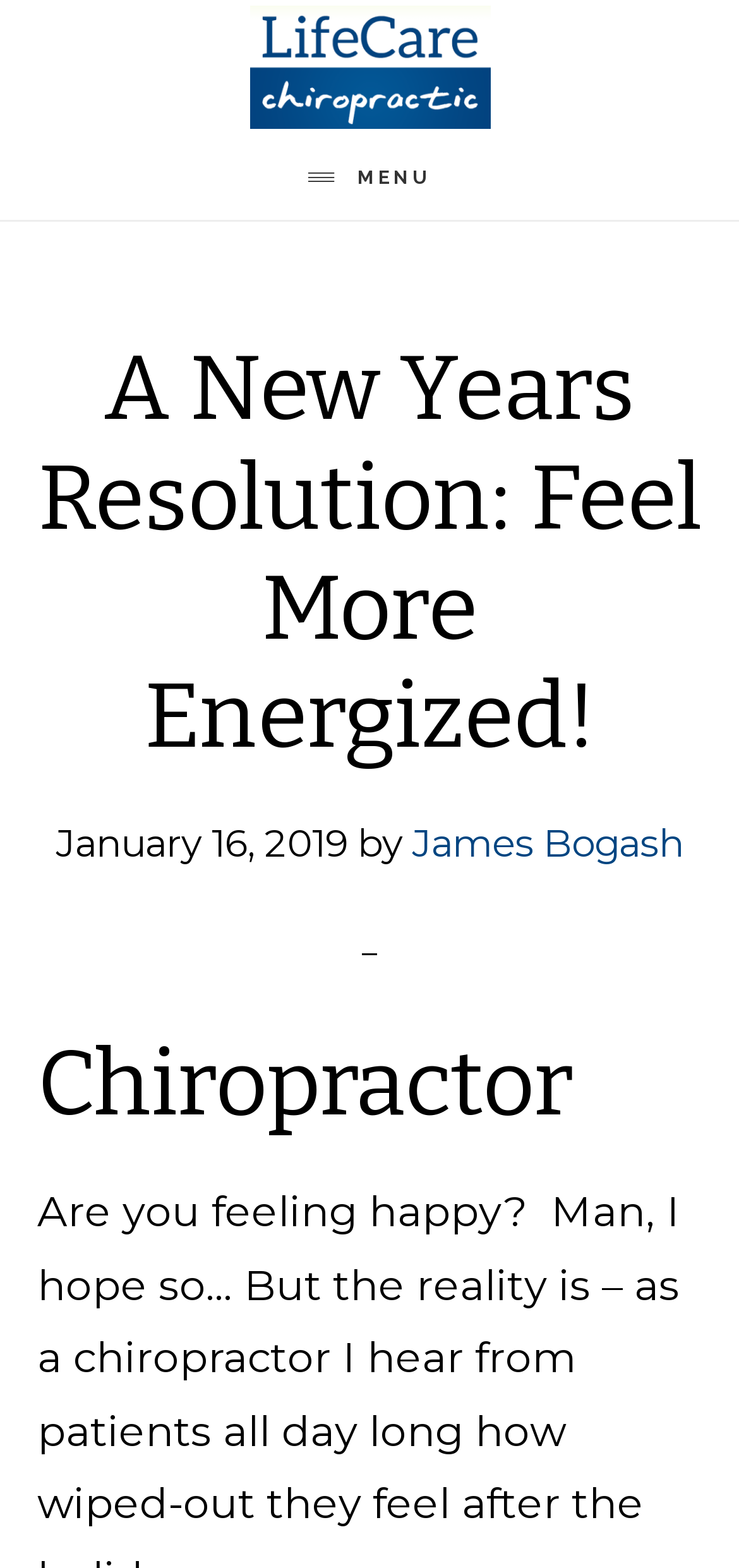Respond with a single word or phrase to the following question: What is the current page about?

Feeling more energized